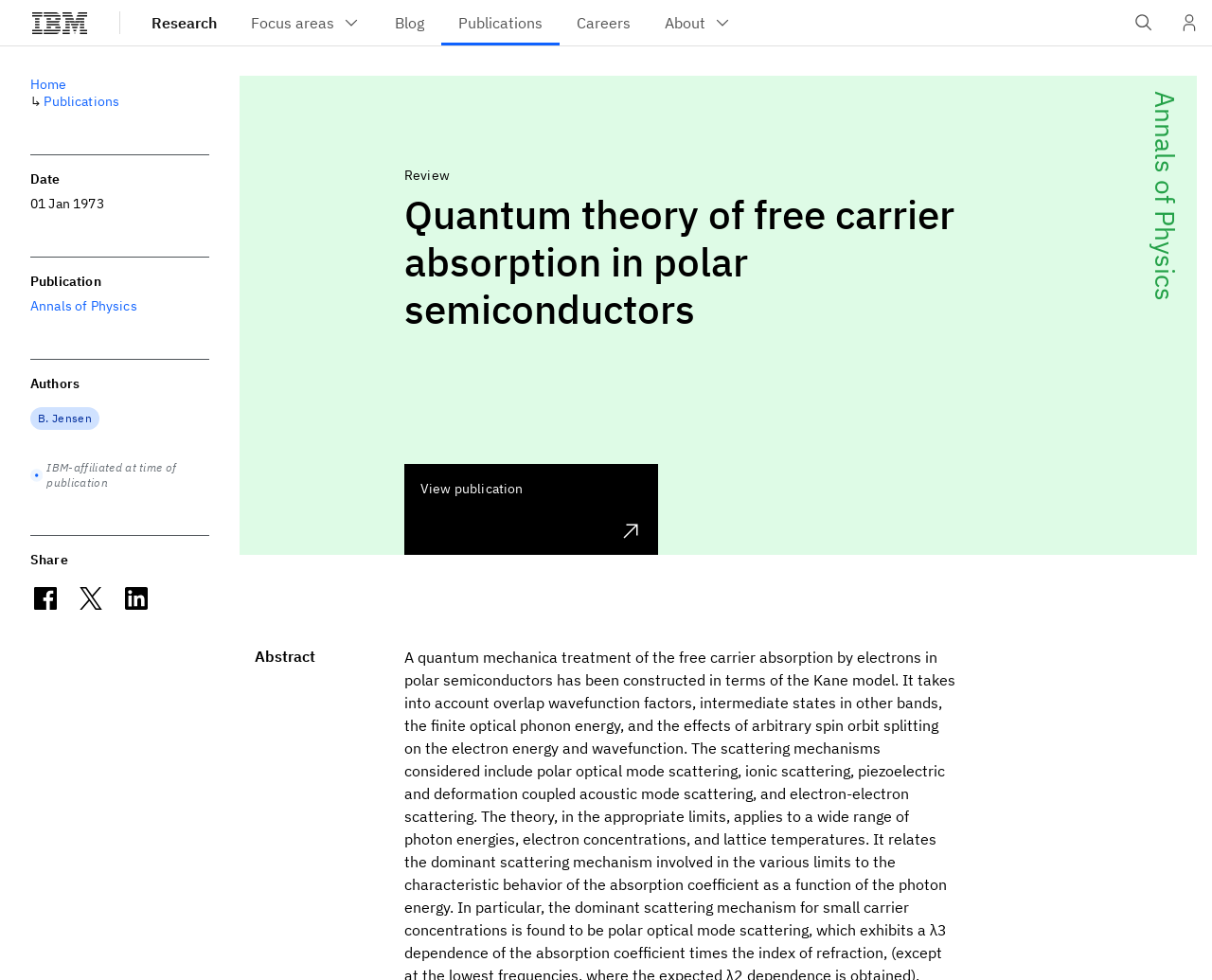Based on the visual content of the image, answer the question thoroughly: How many share options are available?

I found the share options by looking at the 'Share' section, which is located at the bottom of the page. There are three share options available: 'Share on Facebook', 'Share on X', and 'Share on LinkedIn'.